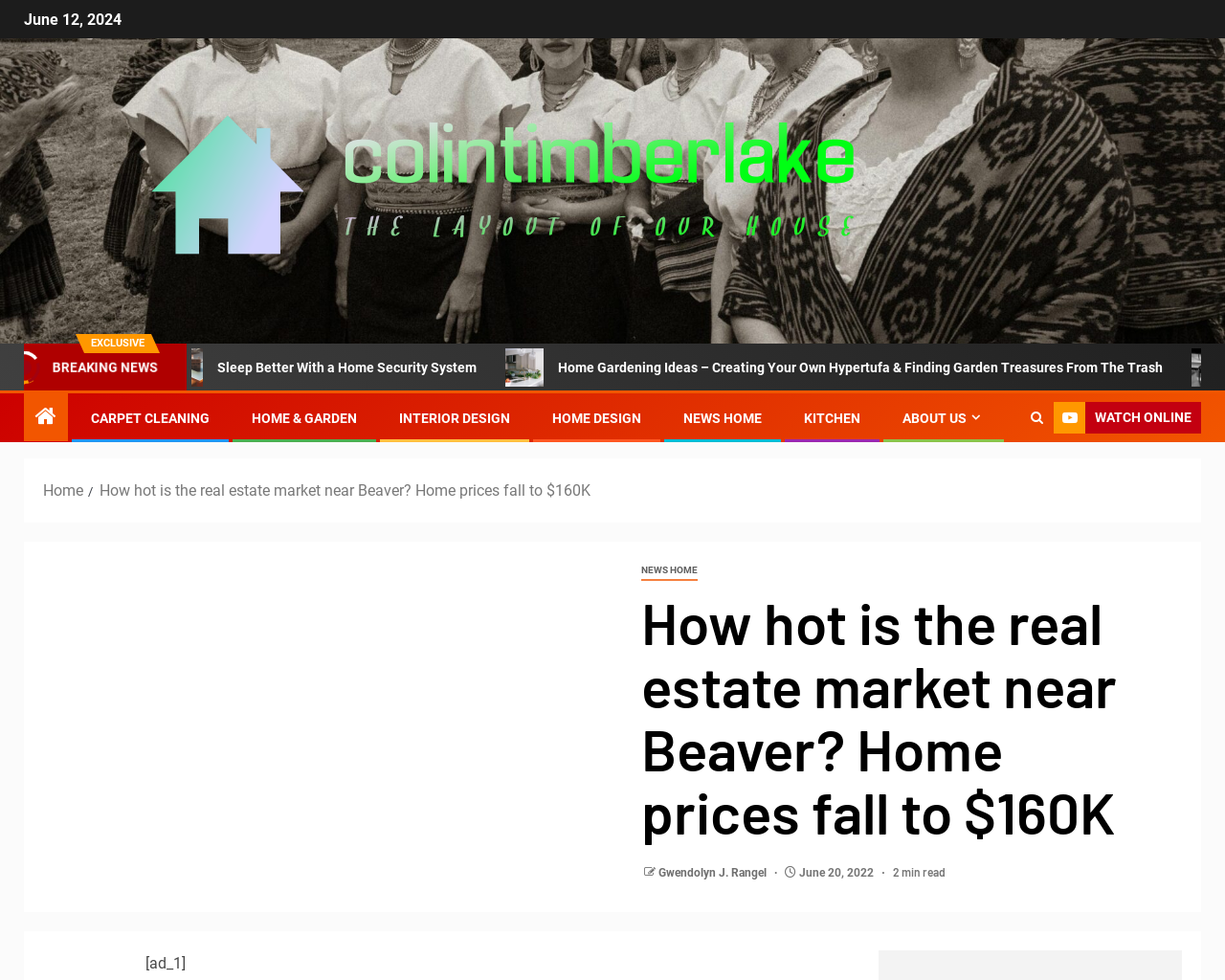Locate the bounding box coordinates of the element to click to perform the following action: 'Watch the video'. The coordinates should be given as four float values between 0 and 1, in the form of [left, top, right, bottom].

[0.86, 0.41, 0.98, 0.443]